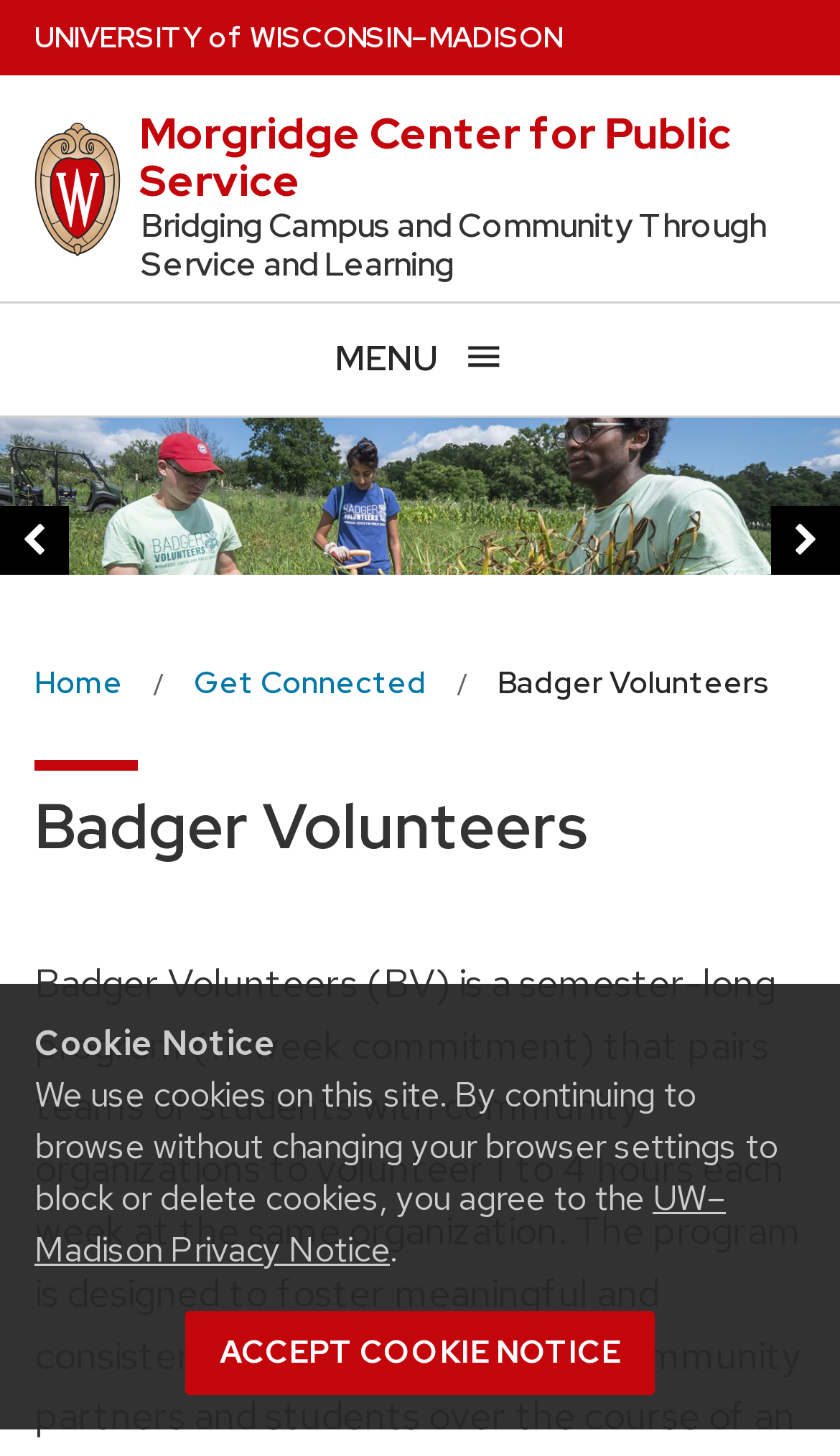Please identify the bounding box coordinates for the region that you need to click to follow this instruction: "Log in to the website".

None